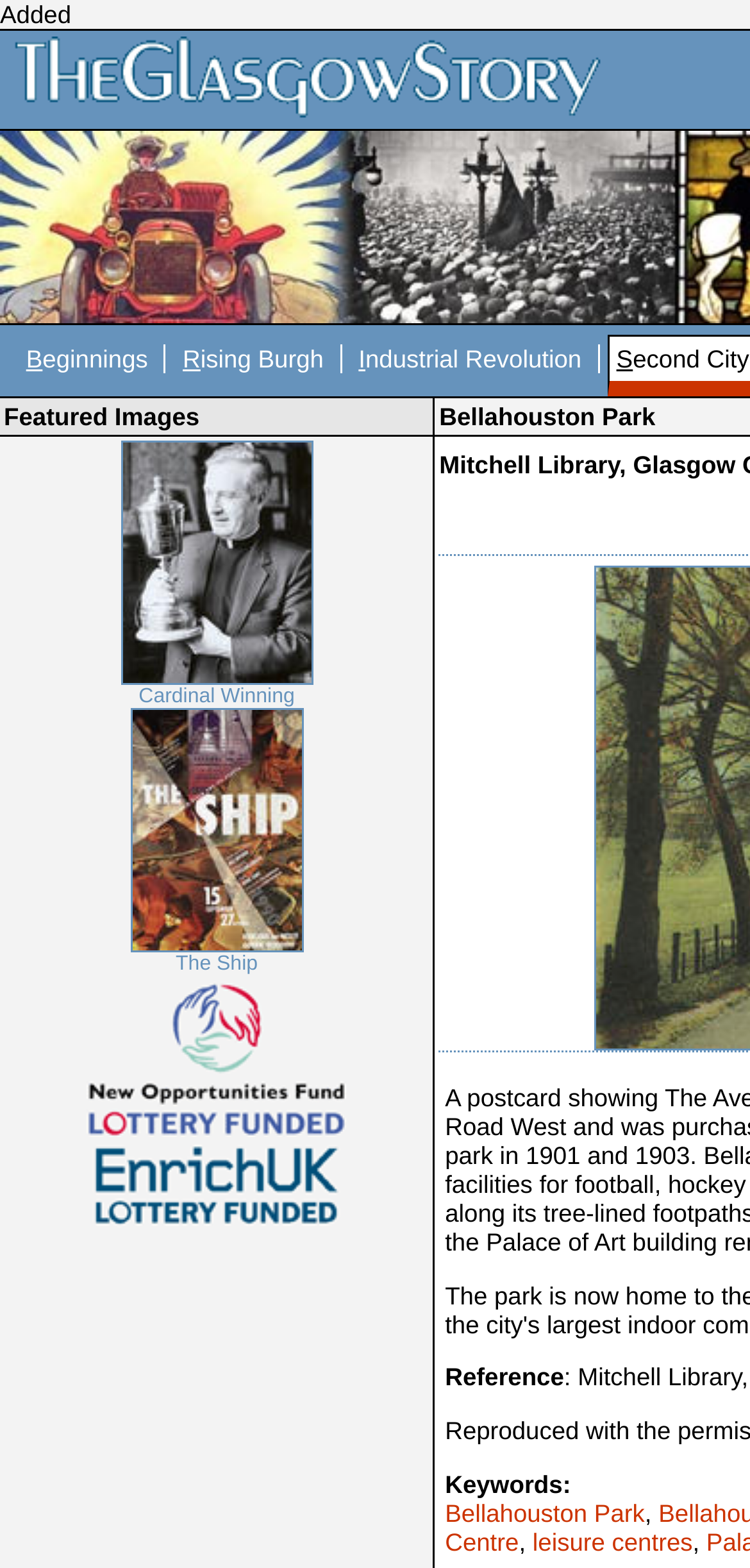Provide a short, one-word or phrase answer to the question below:
How many access keys are there?

4